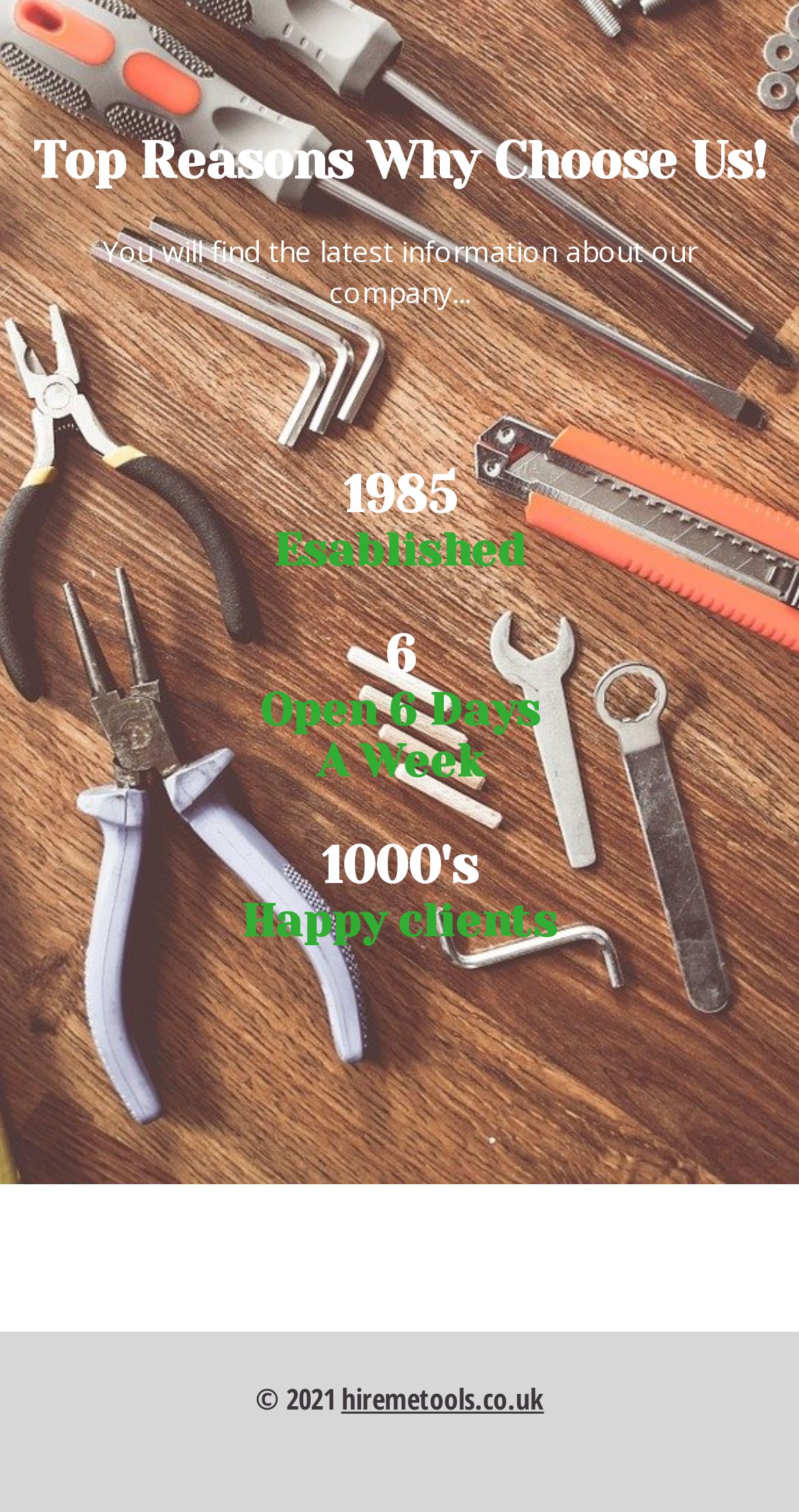Refer to the image and provide an in-depth answer to the question: 
What is the year the company was established?

The answer can be found in the heading element with the text '1985' and 'Esablished' which are vertically aligned and close to each other, indicating that the company was established in 1985.